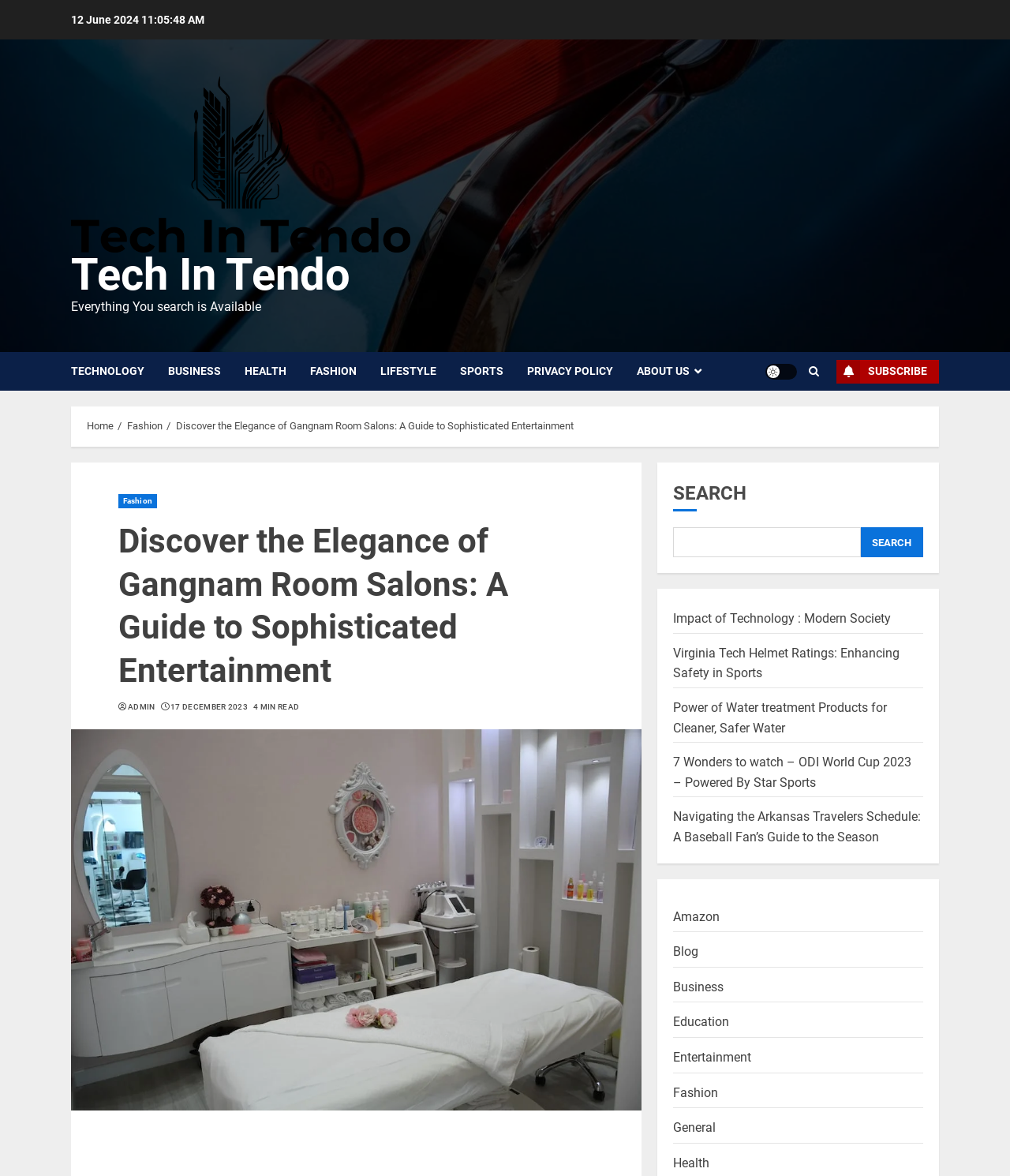Using the format (top-left x, top-left y, bottom-right x, bottom-right y), provide the bounding box coordinates for the described UI element. All values should be floating point numbers between 0 and 1: Privacy Policy

[0.522, 0.299, 0.63, 0.332]